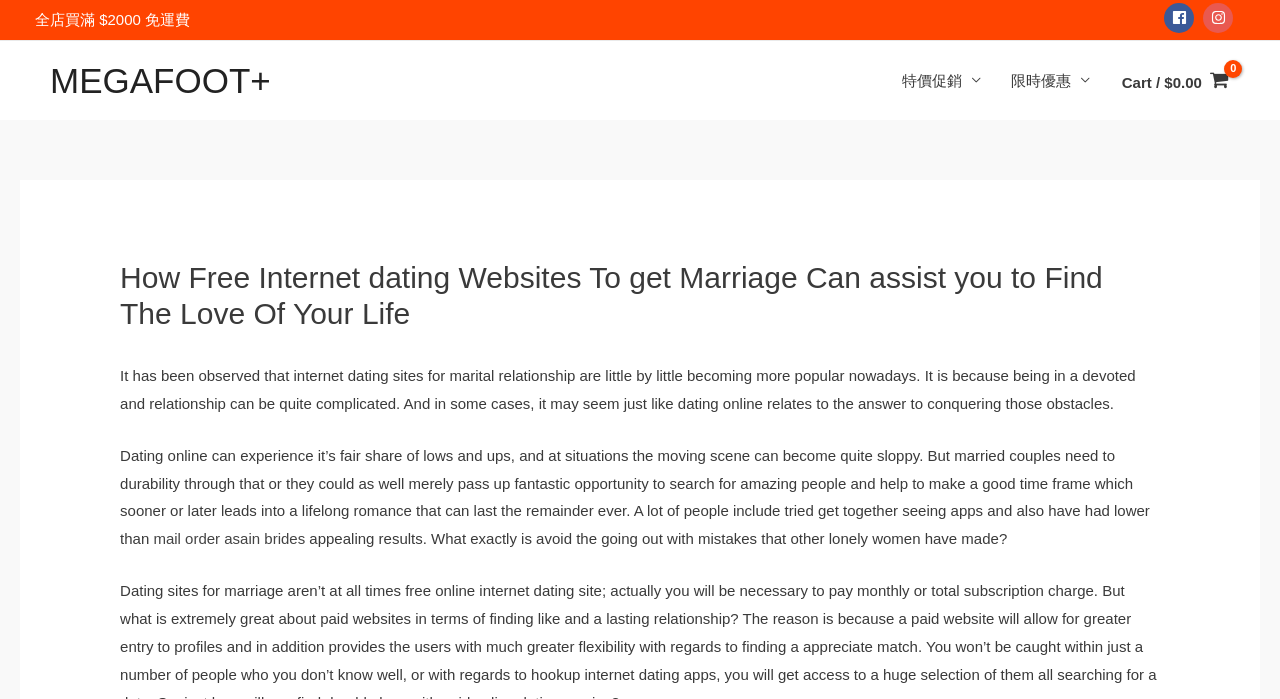Using the provided element description: "mail order asain brides", determine the bounding box coordinates of the corresponding UI element in the screenshot.

[0.12, 0.759, 0.238, 0.783]